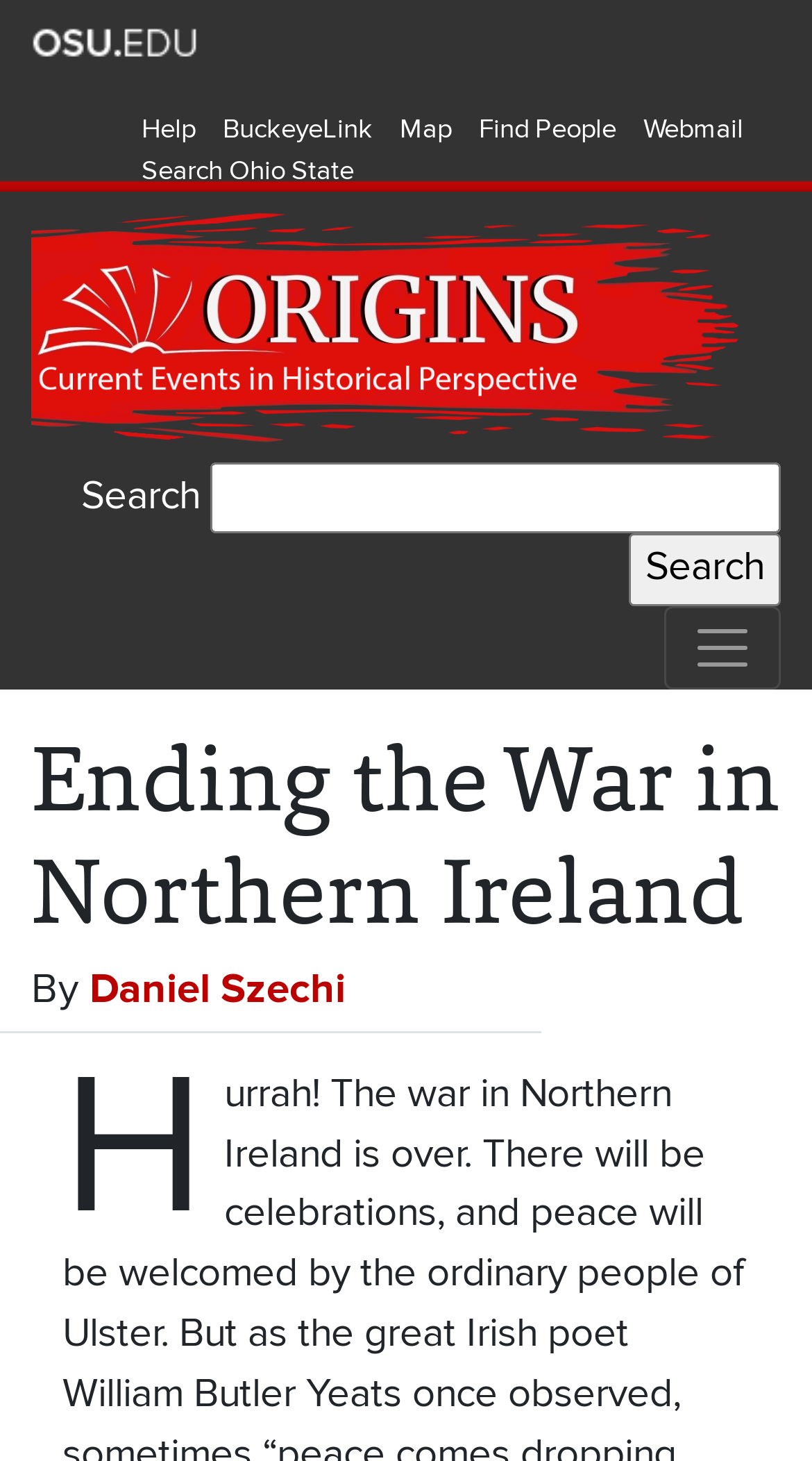Who is the author of the article 'Ending the War in Northern Ireland'?
Based on the screenshot, provide your answer in one word or phrase.

Daniel Szechi